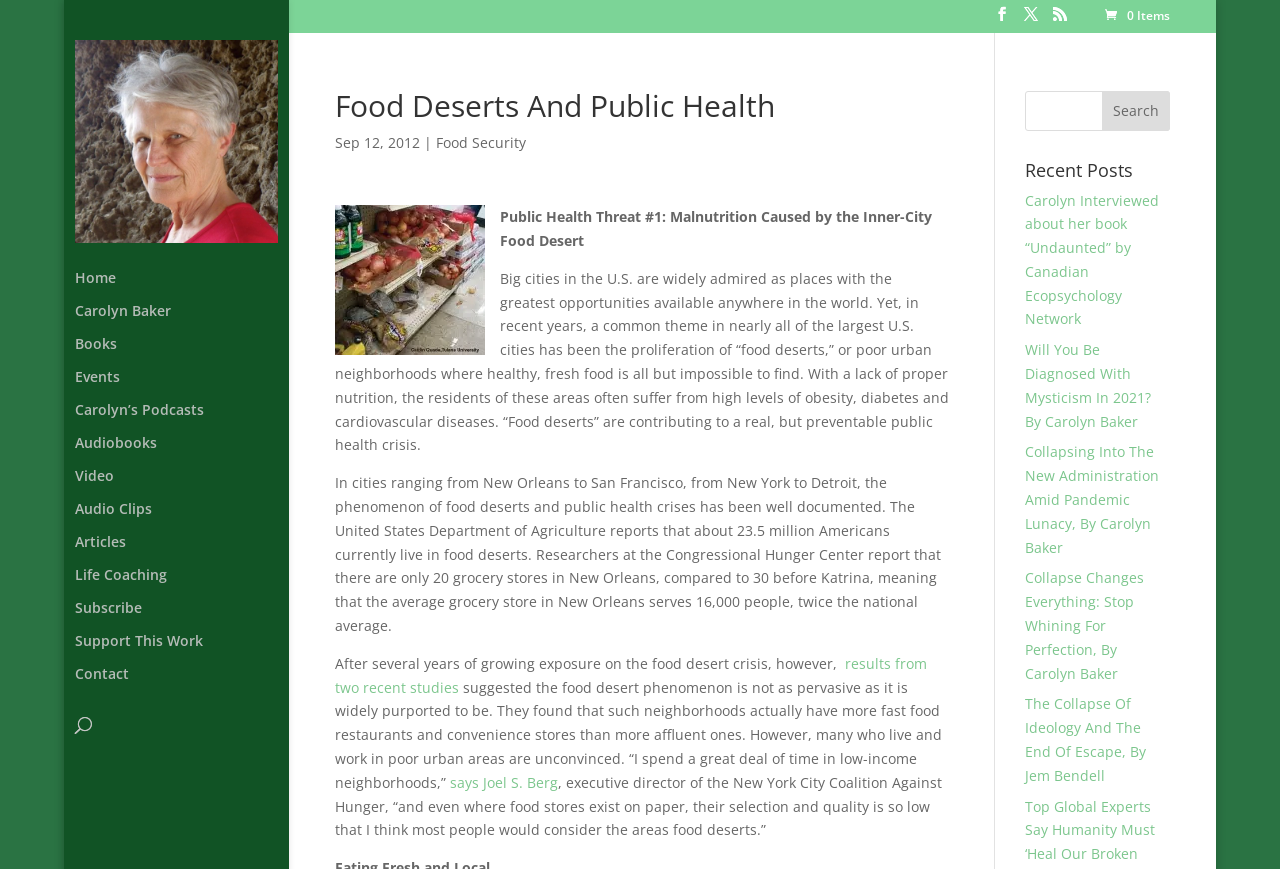Based on the element description: "Articles", identify the UI element and provide its bounding box coordinates. Use four float numbers between 0 and 1, [left, top, right, bottom].

[0.059, 0.615, 0.248, 0.653]